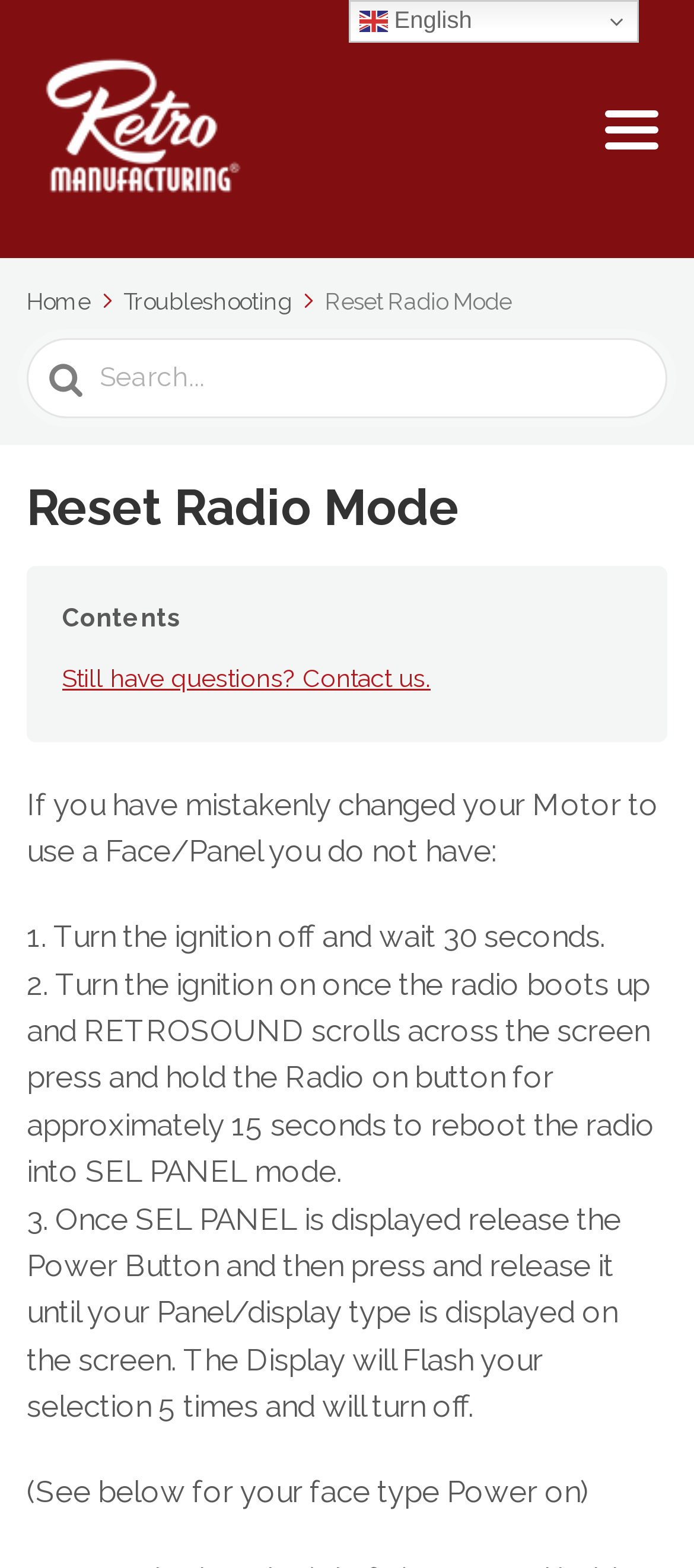How many steps are involved in resetting the radio mode?
Please use the image to provide a one-word or short phrase answer.

3